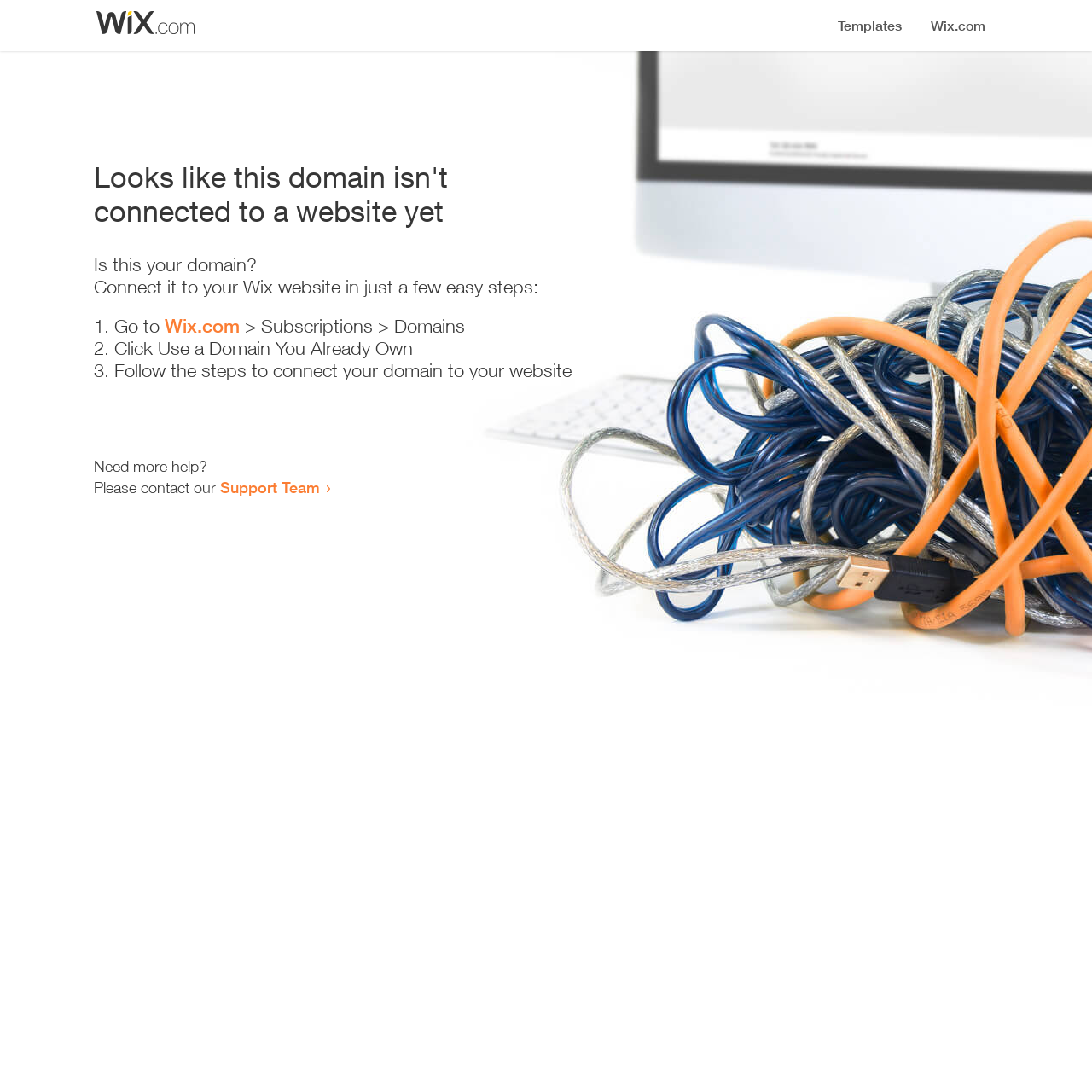Create a full and detailed caption for the entire webpage.

The webpage appears to be an error page, indicating that a domain is not connected to a website yet. At the top, there is a small image, likely a logo or icon. Below the image, a prominent heading reads "Looks like this domain isn't connected to a website yet". 

Underneath the heading, a series of instructions are provided to connect the domain to a Wix website. The instructions are divided into three steps, each marked with a numbered list marker (1., 2., and 3.). The first step involves going to Wix.com, specifically the Subscriptions > Domains section. The second step is to click "Use a Domain You Already Own", and the third step is to follow the instructions to connect the domain to the website.

At the bottom of the page, there is a section offering additional help, with a message "Need more help?" followed by an invitation to contact the Support Team through a link.